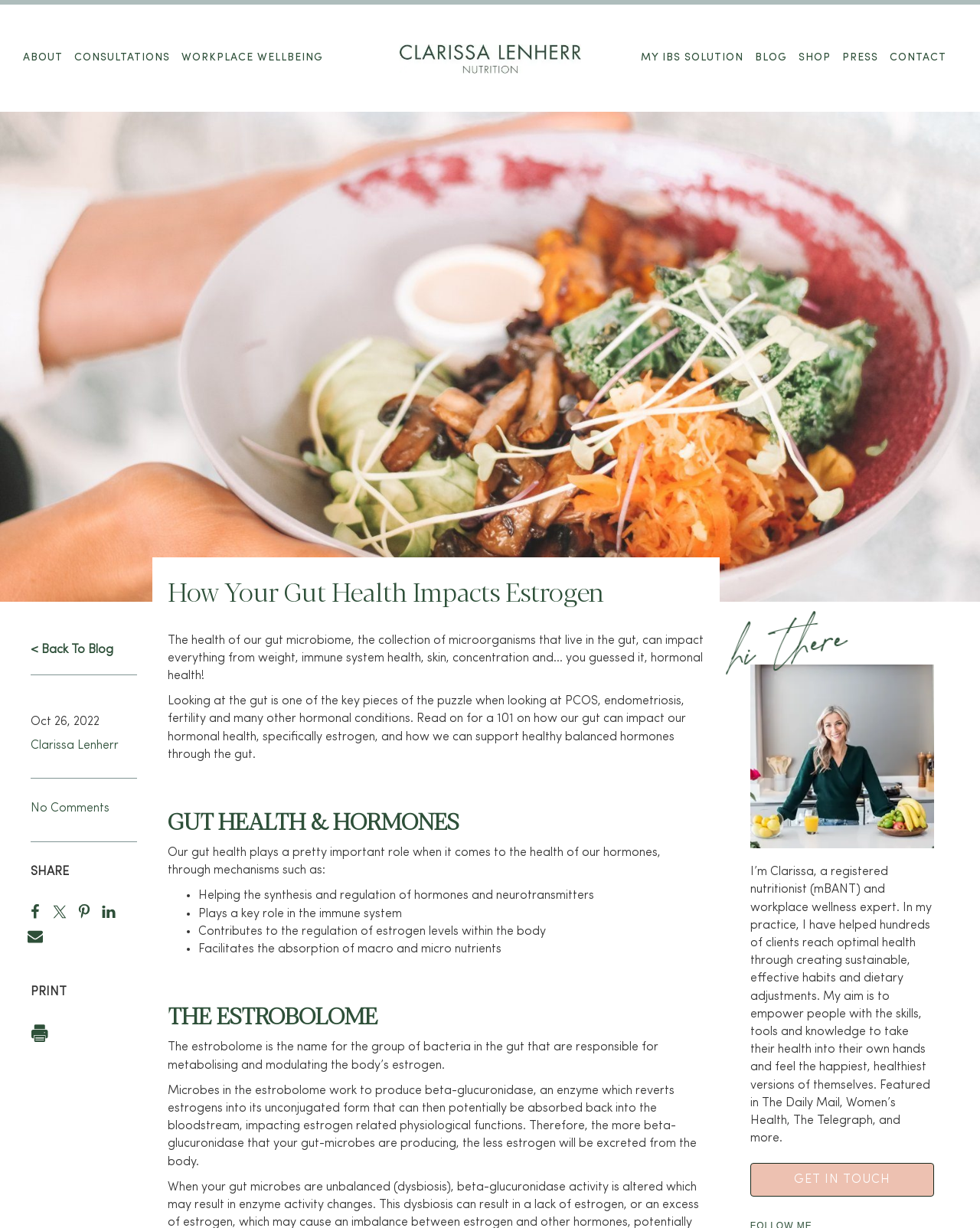Extract the bounding box coordinates for the described element: "No Comments". The coordinates should be represented as four float numbers between 0 and 1: [left, top, right, bottom].

[0.031, 0.654, 0.112, 0.664]